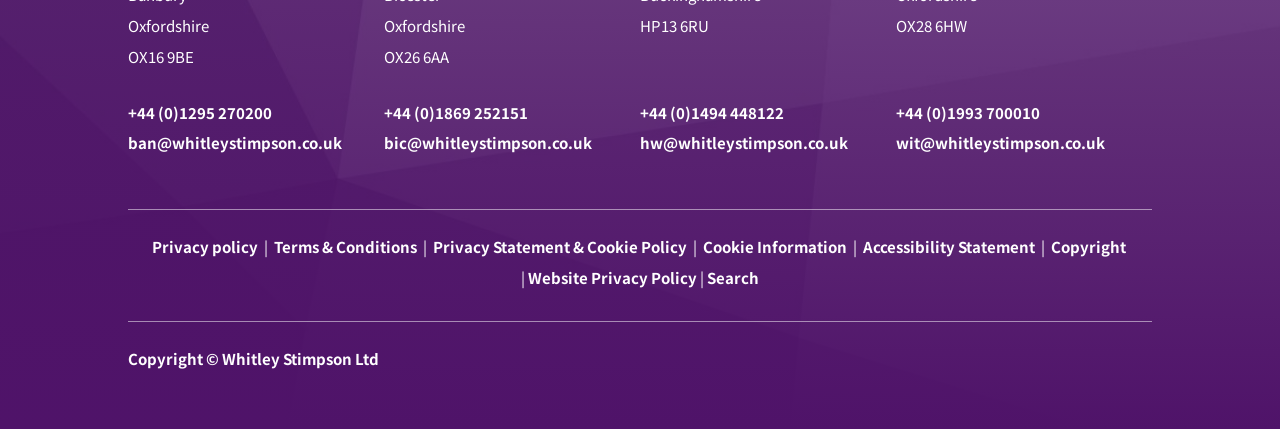What is the email address of ban@whitleystimpson.co.uk?
Craft a detailed and extensive response to the question.

The email address of ban@whitleystimpson.co.uk can be found in the link element located below the Oxfordshire phone number, which reads 'ban@whitleystimpson.co.uk'.